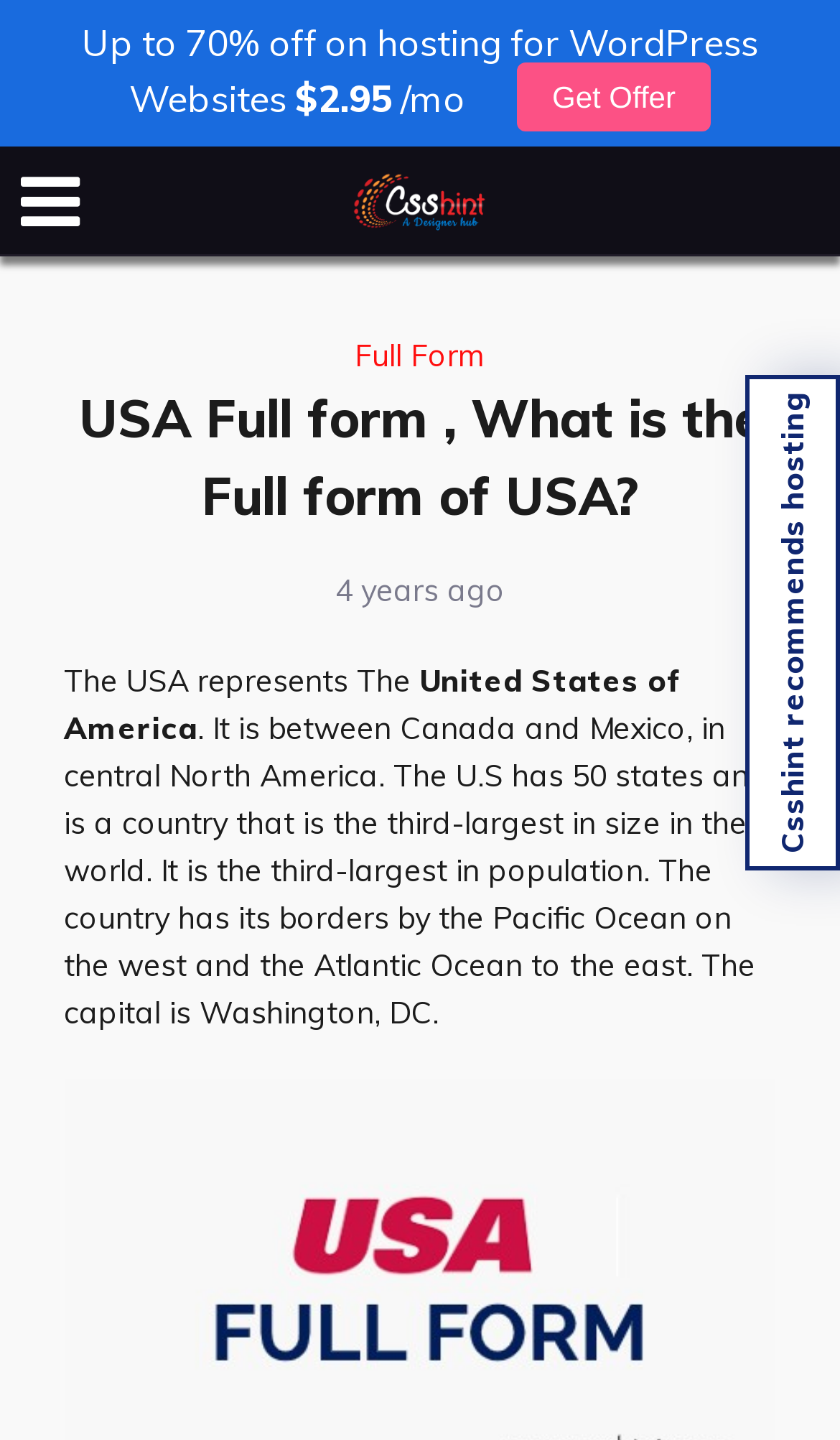How many states does the U.S have?
Provide a short answer using one word or a brief phrase based on the image.

50